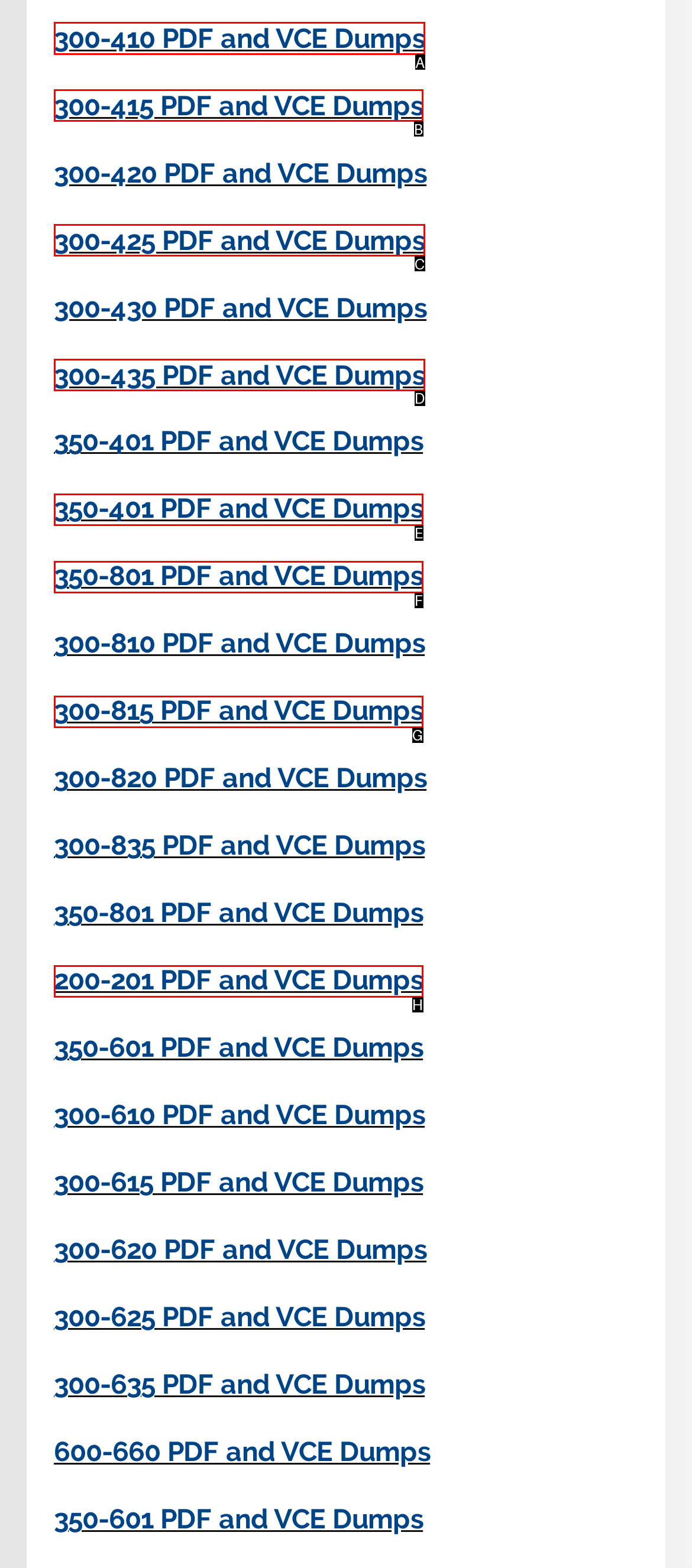Identify the letter of the UI element needed to carry out the task: download 300-410 PDF and VCE Dumps
Reply with the letter of the chosen option.

A